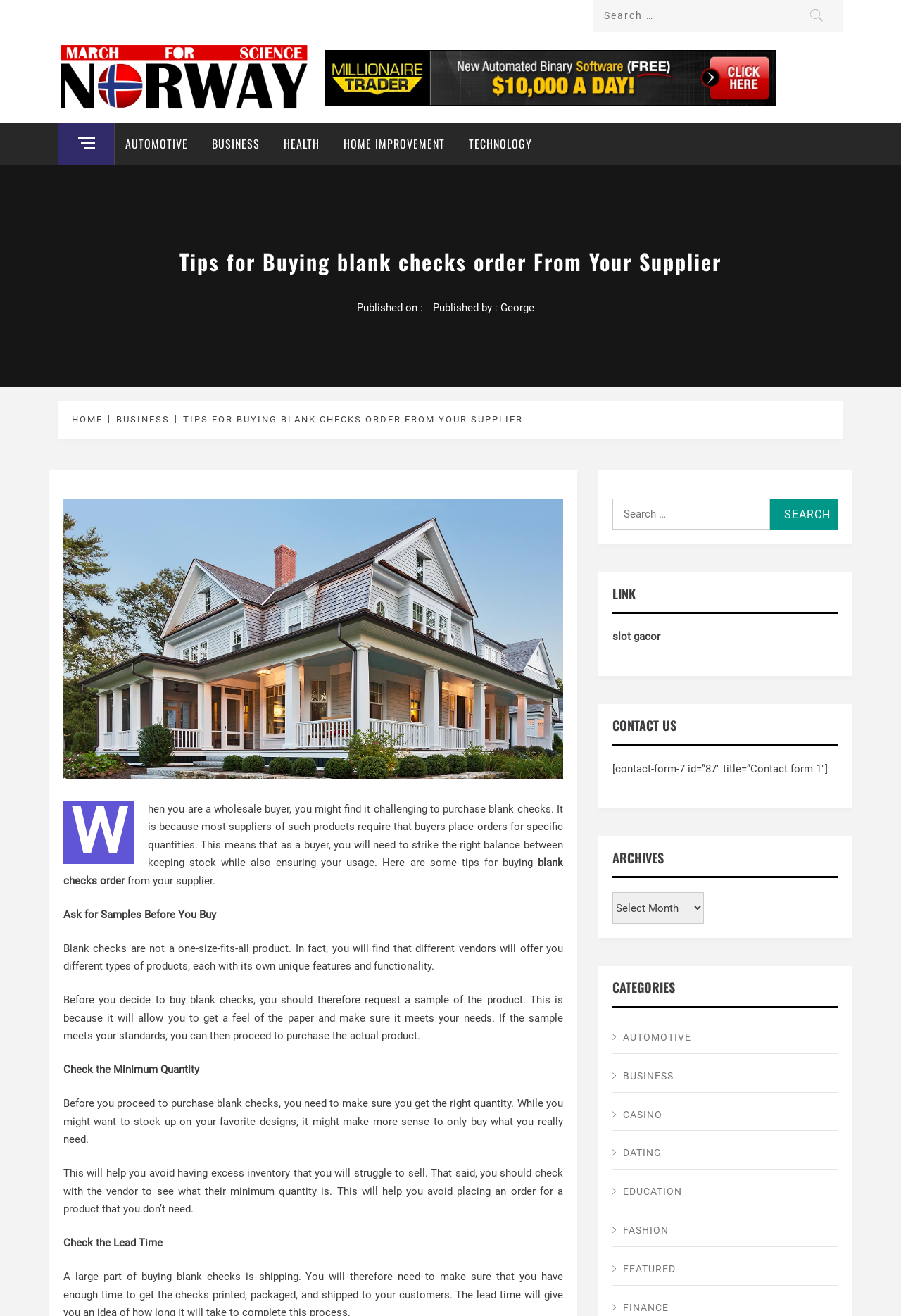What is the name of the organization?
Look at the screenshot and respond with one word or a short phrase.

March for Science Norway